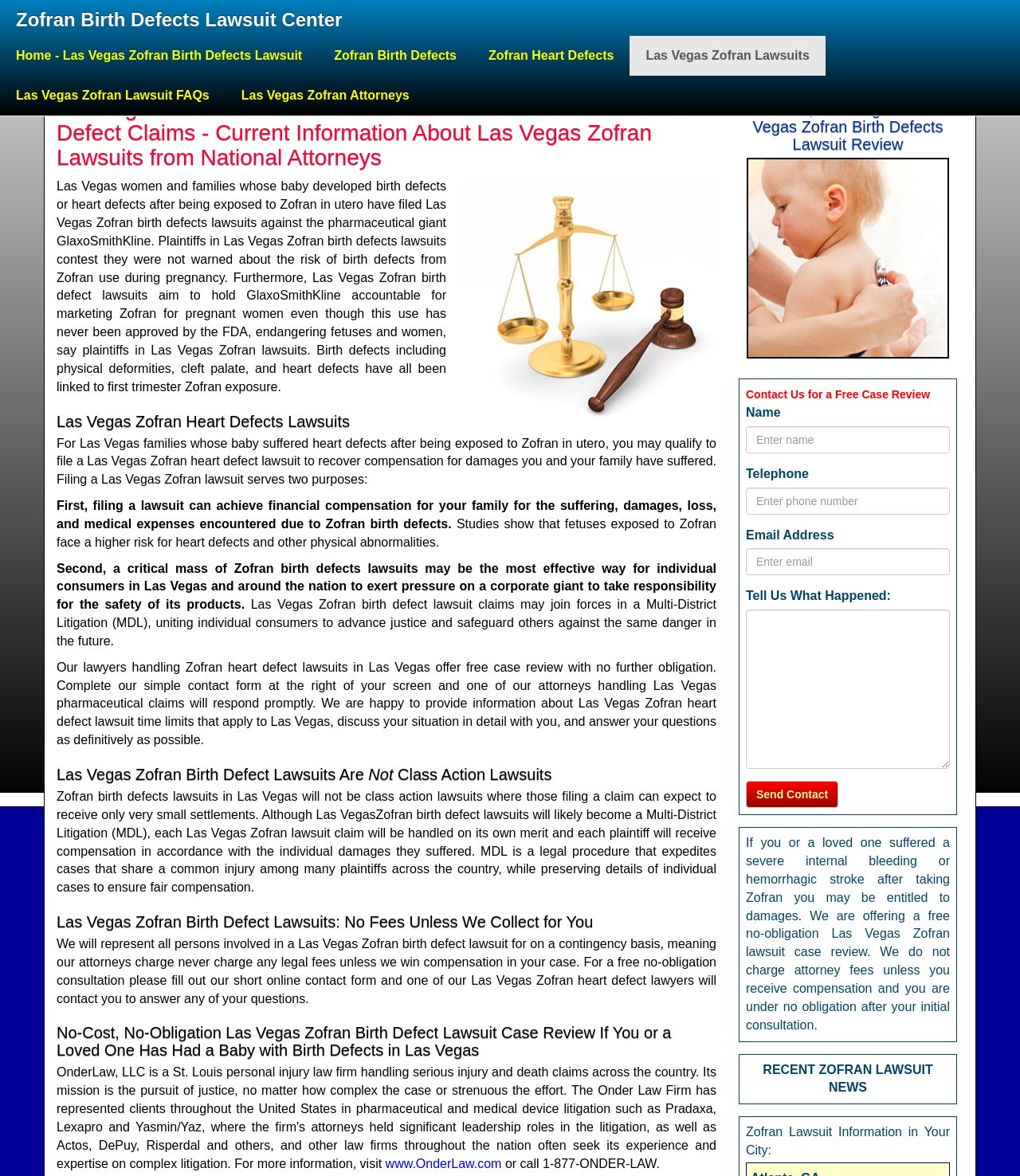Give a one-word or one-phrase response to the question:
What is the purpose of filing a Las Vegas Zofran lawsuit?

To recover compensation for damages